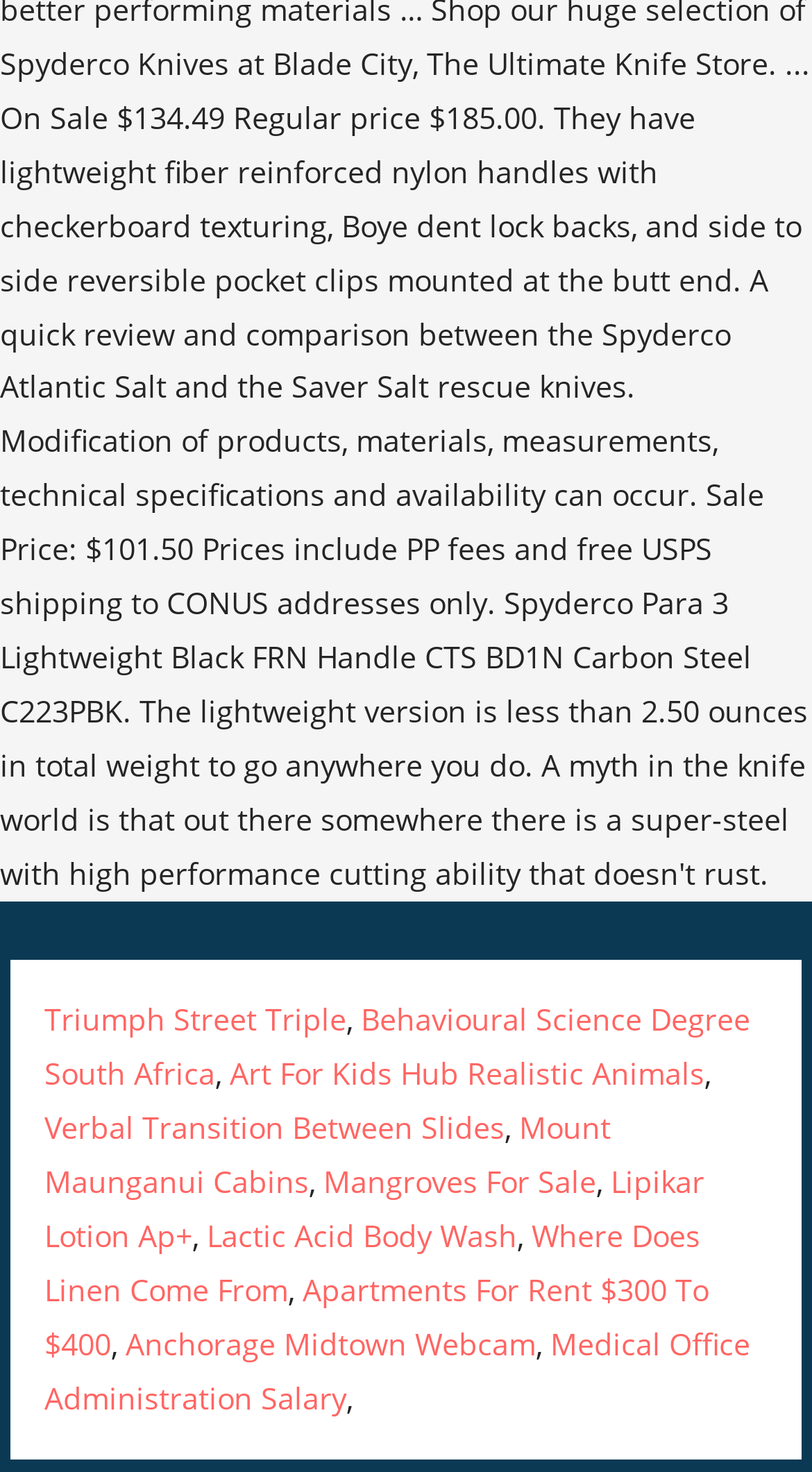Please provide a brief answer to the following inquiry using a single word or phrase:
What is the last link on the webpage?

Medical Office Administration Salary